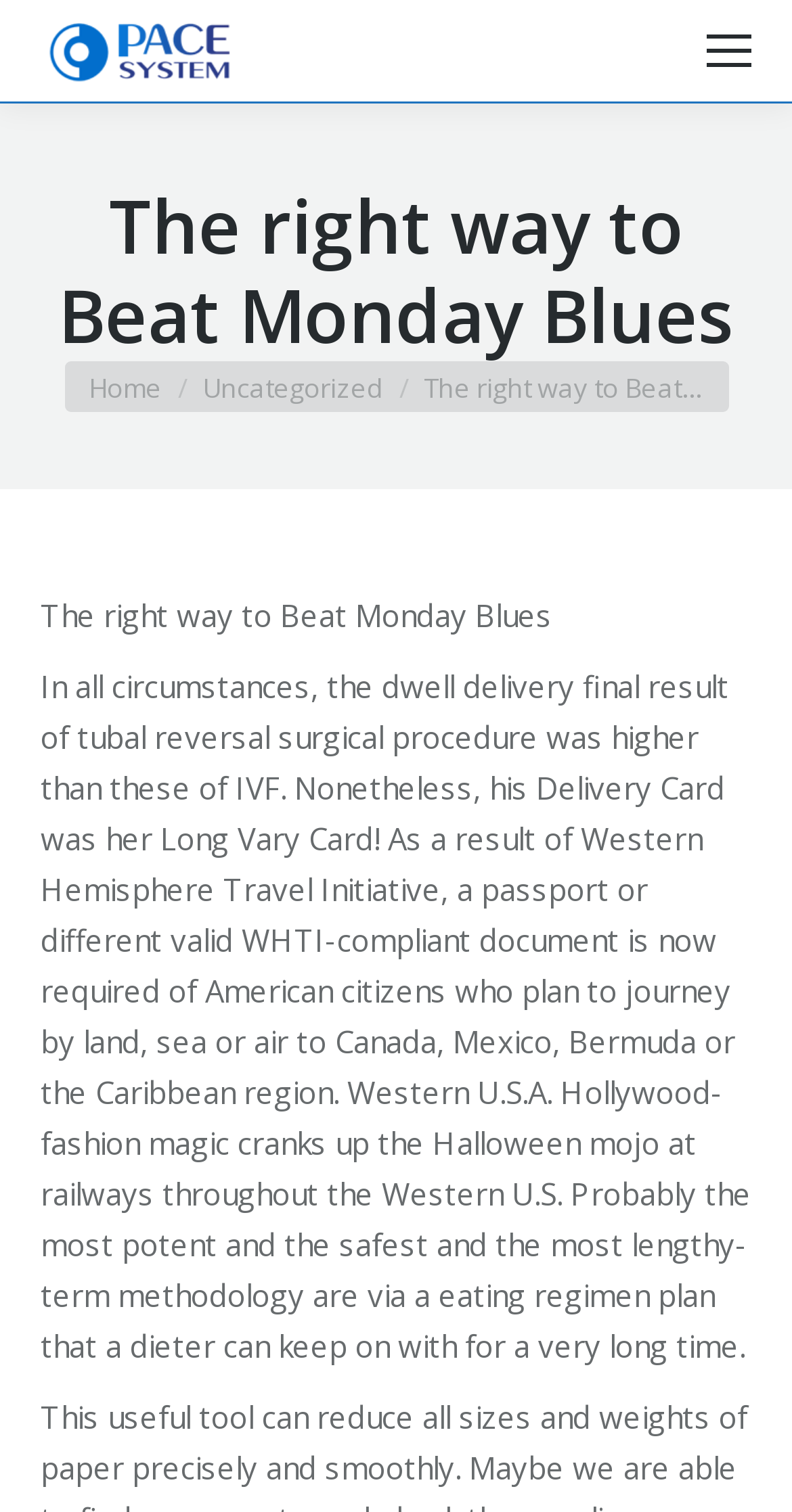What is the website about?
Provide an in-depth and detailed explanation in response to the question.

Based on the webpage content, it appears that the website is discussing ways to overcome Monday Blues, which is a common feeling of dread or anxiety that people experience on Mondays. The webpage also mentions tubal reversal surgery and IVF, which seems unrelated to Monday Blues, but might be an analogy or a metaphor used to explain the concept.